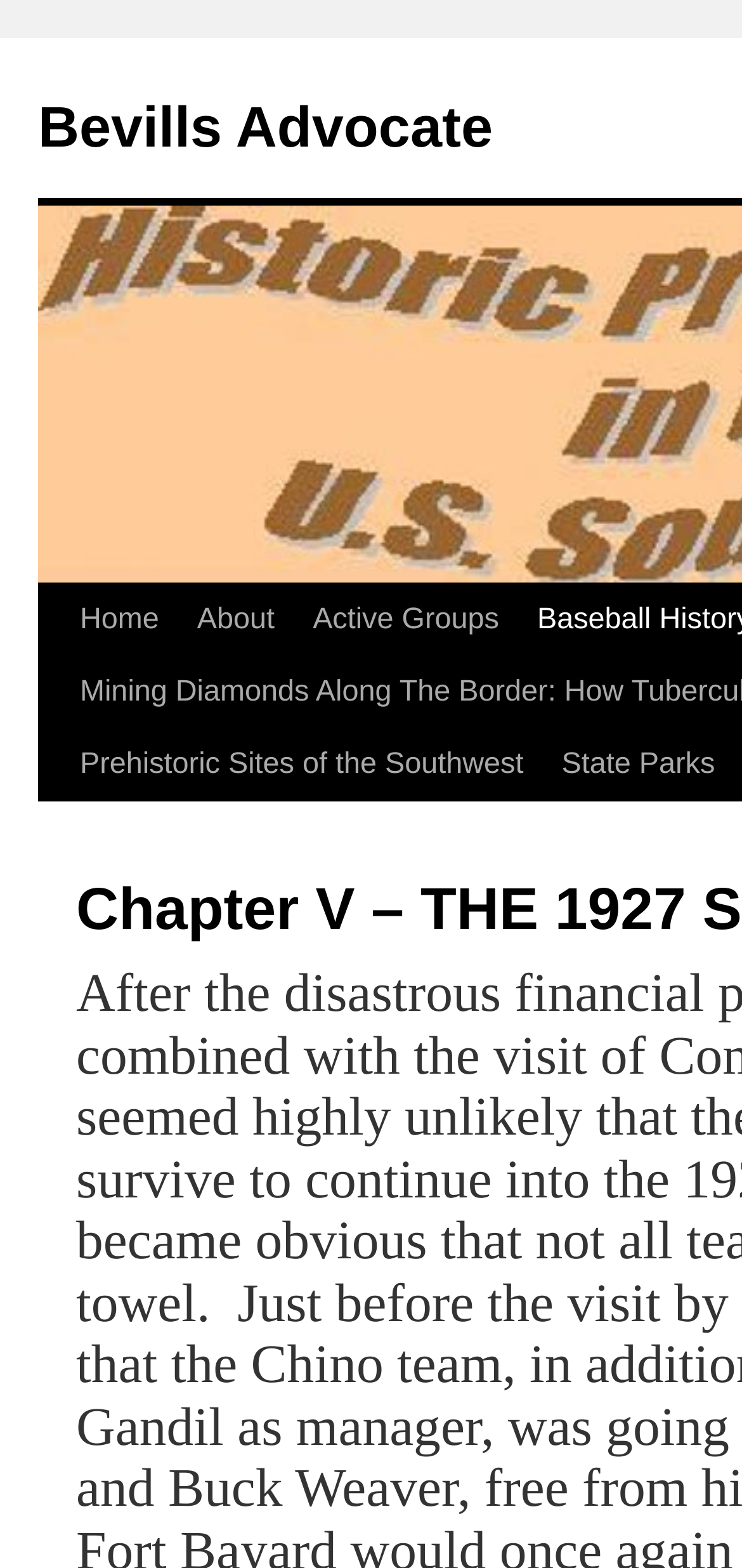What is the first link in the main navigation menu?
Provide a detailed answer to the question using information from the image.

I looked at the main navigation menu and found that the first link is 'Home', which is located at the top-left corner of the menu.